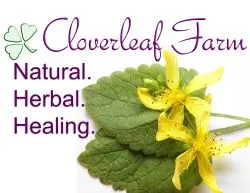Reply to the question with a brief word or phrase: What is the background of the image?

Clean